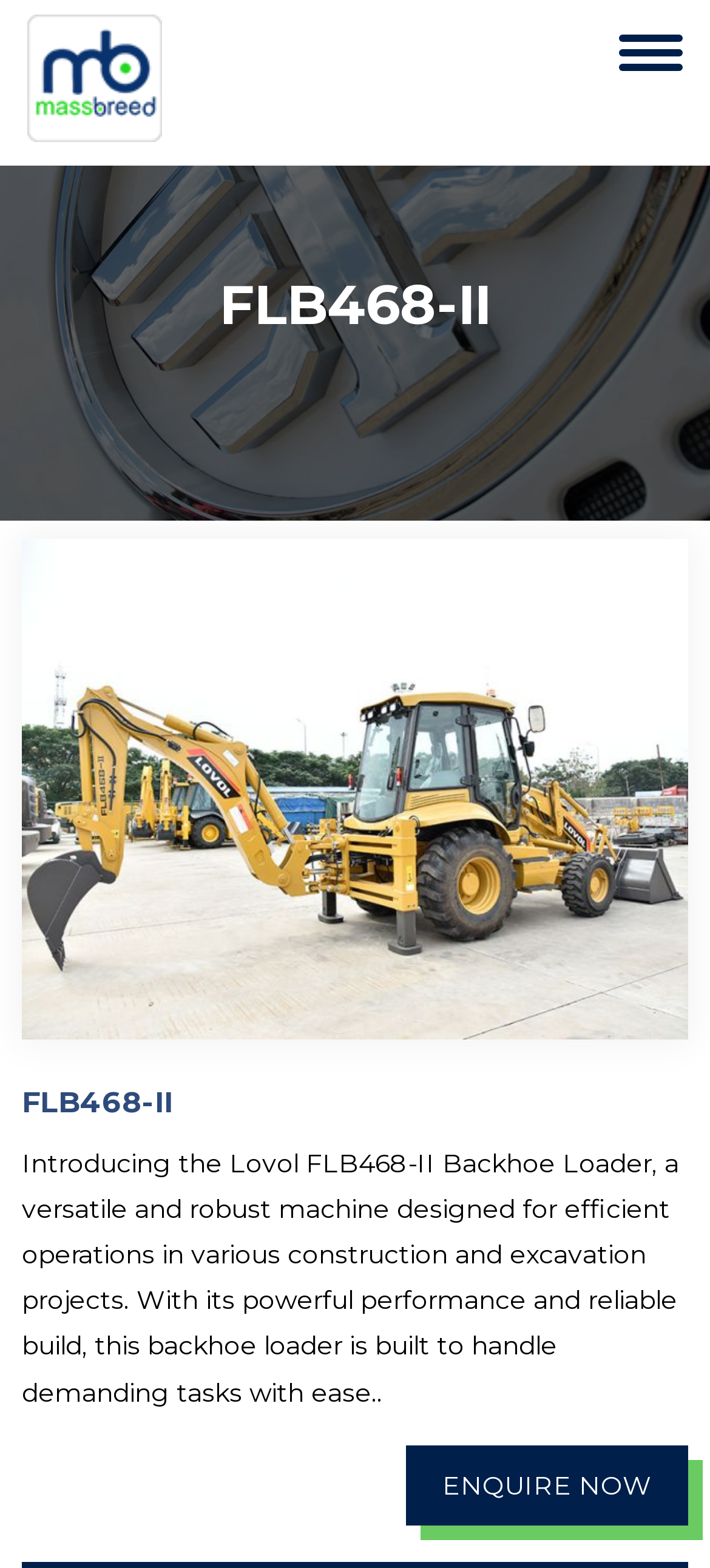Based on the element description Enquire Now, identify the bounding box coordinates for the UI element. The coordinates should be in the format (top-left x, top-left y, bottom-right x, bottom-right y) and within the 0 to 1 range.

[0.572, 0.922, 0.969, 0.973]